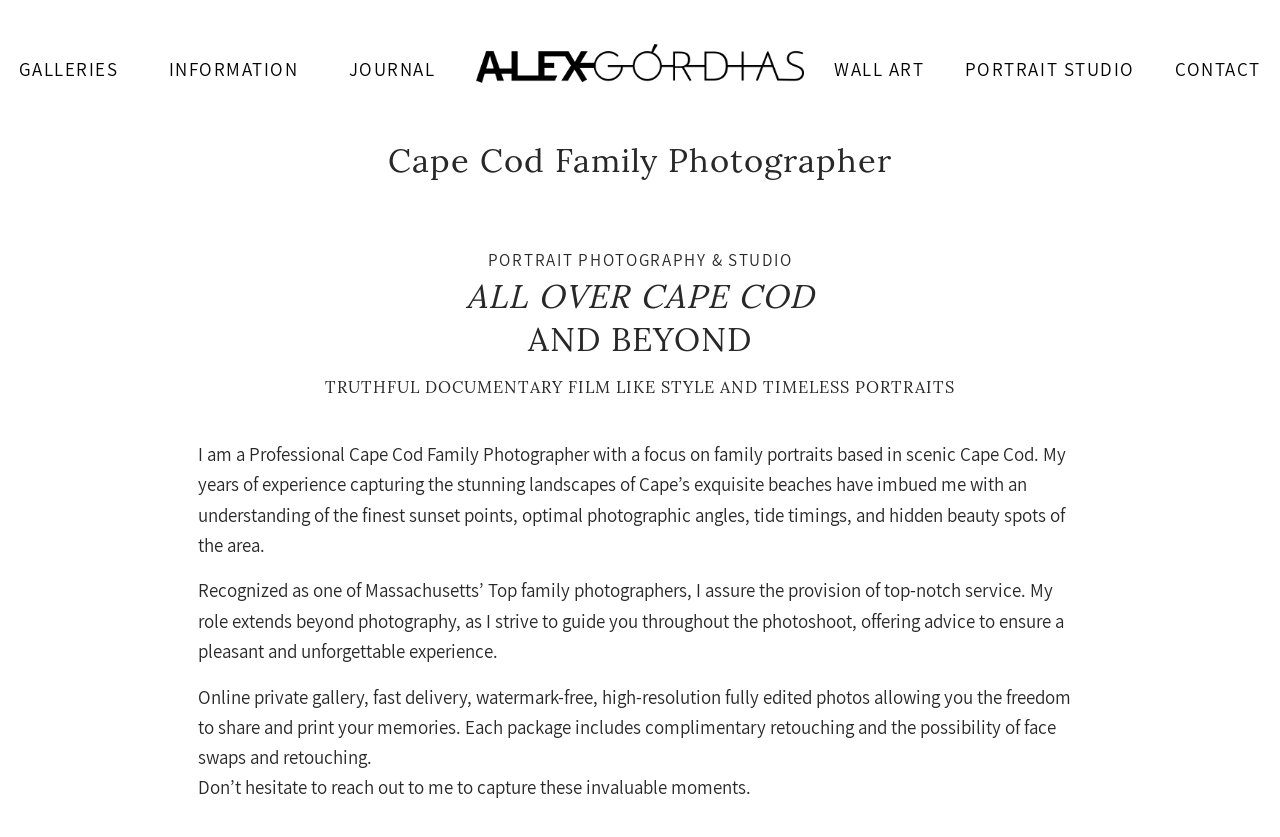What is the focus of Alex Gordias' photography?
Answer the question with as much detail as possible.

Based on the webpage, the focus of Alex Gordias' photography is on family portraits, as indicated by the description of his services, which highlights his experience in capturing family moments and providing top-notch service.